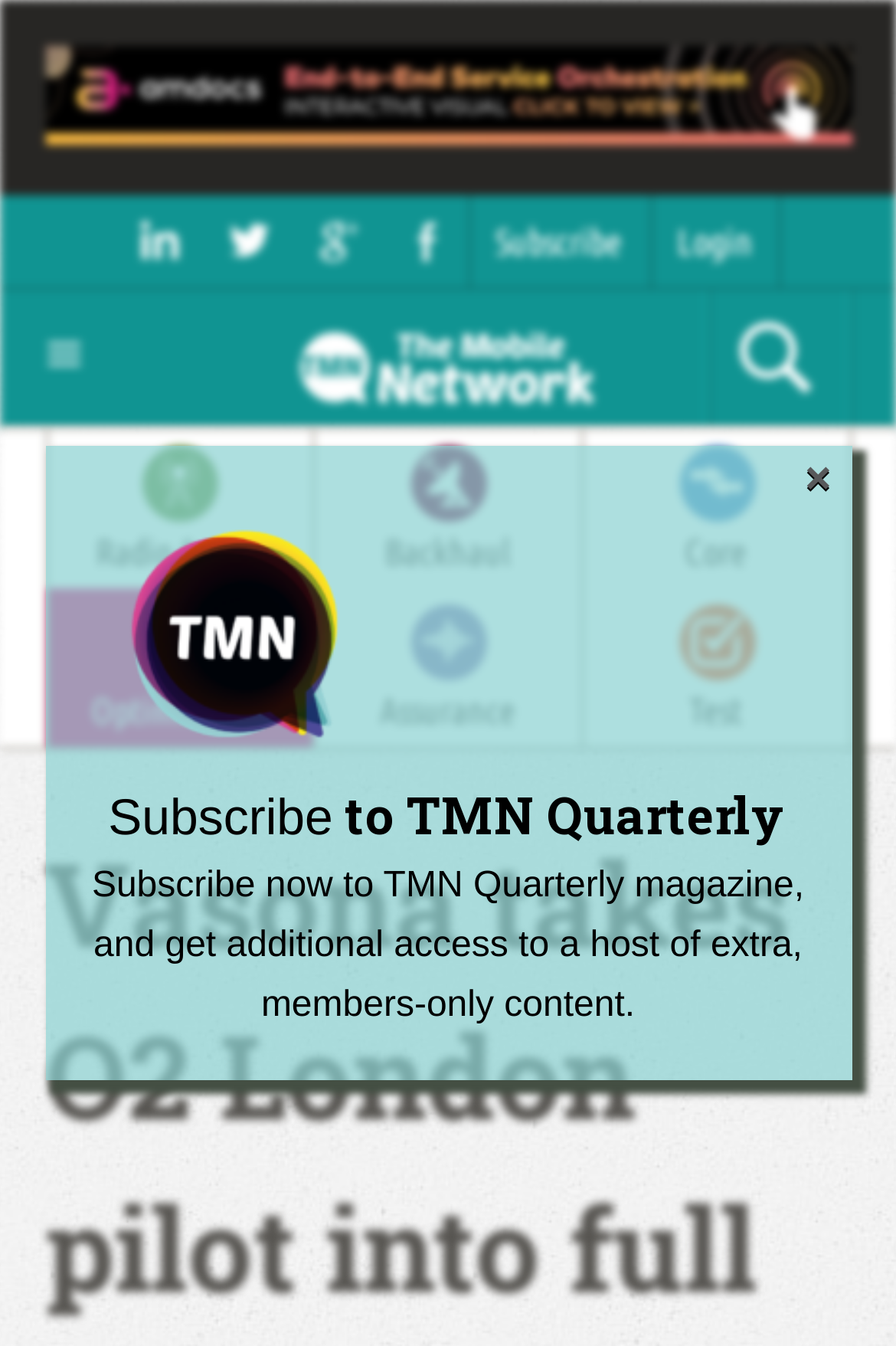How many navigation links are there? Look at the image and give a one-word or short phrase answer.

6